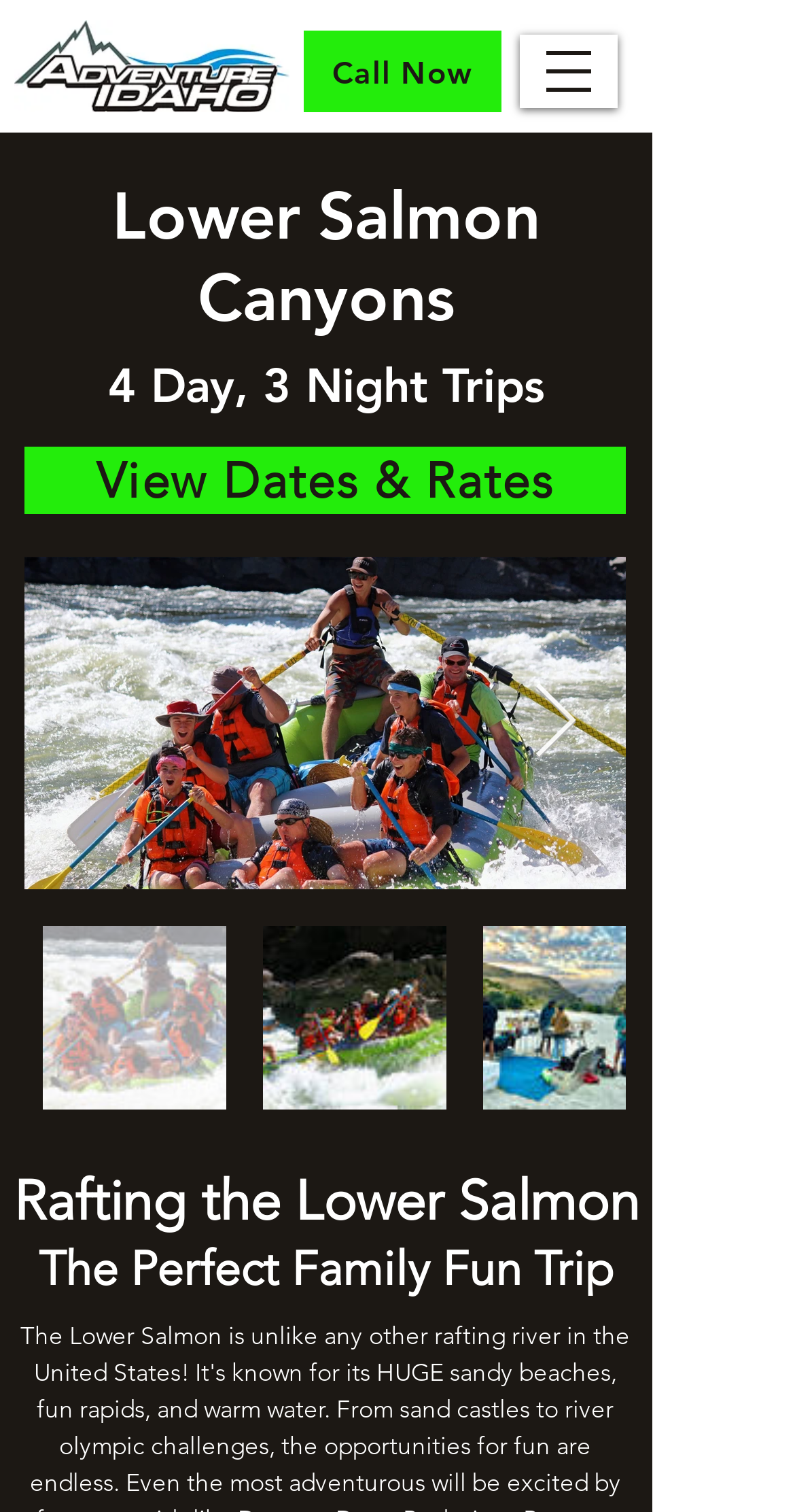Extract the bounding box coordinates of the UI element described by: "Call Now". The coordinates should include four float numbers ranging from 0 to 1, e.g., [left, top, right, bottom].

[0.382, 0.02, 0.631, 0.074]